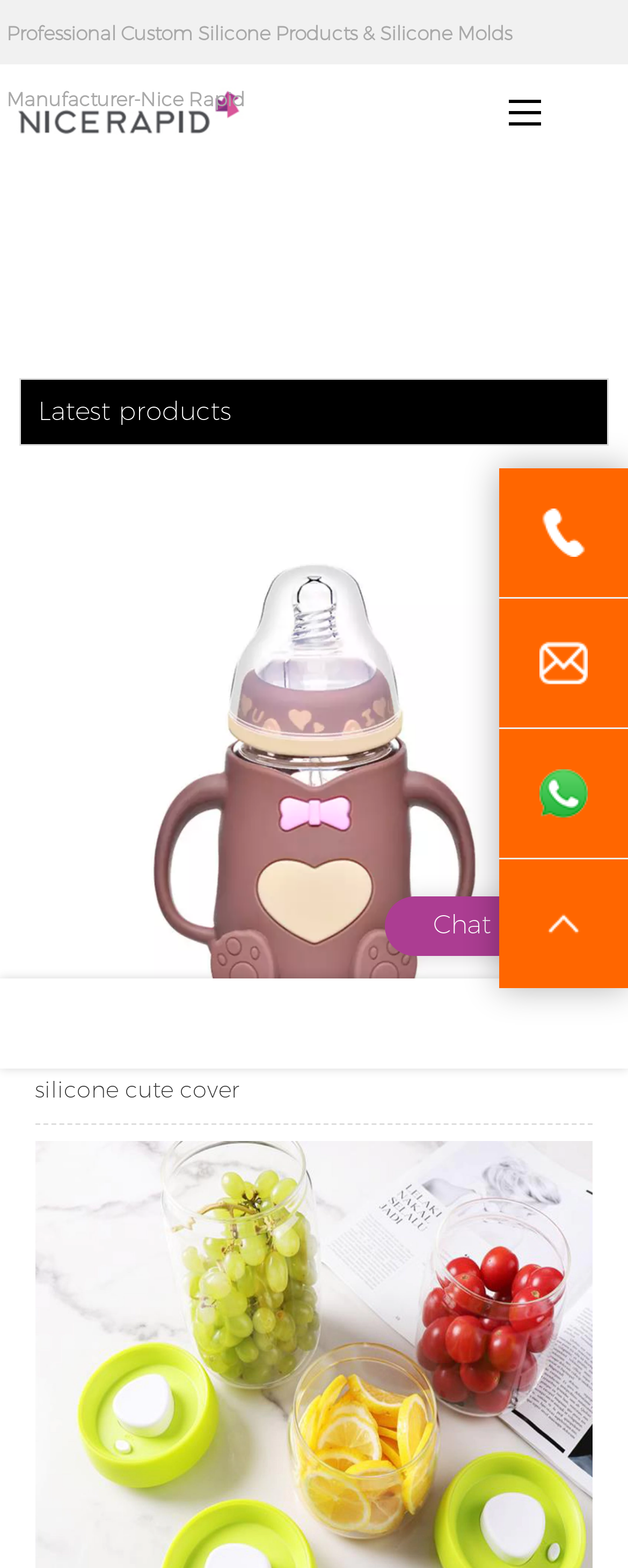Give a detailed account of the webpage.

The webpage is about Nice Rapid Tooling, a manufacturer of custom silicone products and silicone molds. At the top left, there is a logo of the company, accompanied by a link to the homepage. Next to the logo, there is a button. 

Below the top section, there is a heading that reads "Latest products". Under this heading, there is a product showcase featuring an image of "Unbreakable glass Baby Milk Feeding Bottles with silicone cute cover" with a link to the product page. The image takes up most of the width of the page.

On the right side of the page, there is a chat online button. Below the chat button, there are five social media links, arranged horizontally and divided into two sections. The first section has two links on the left side, and the second section has three links on the right side.